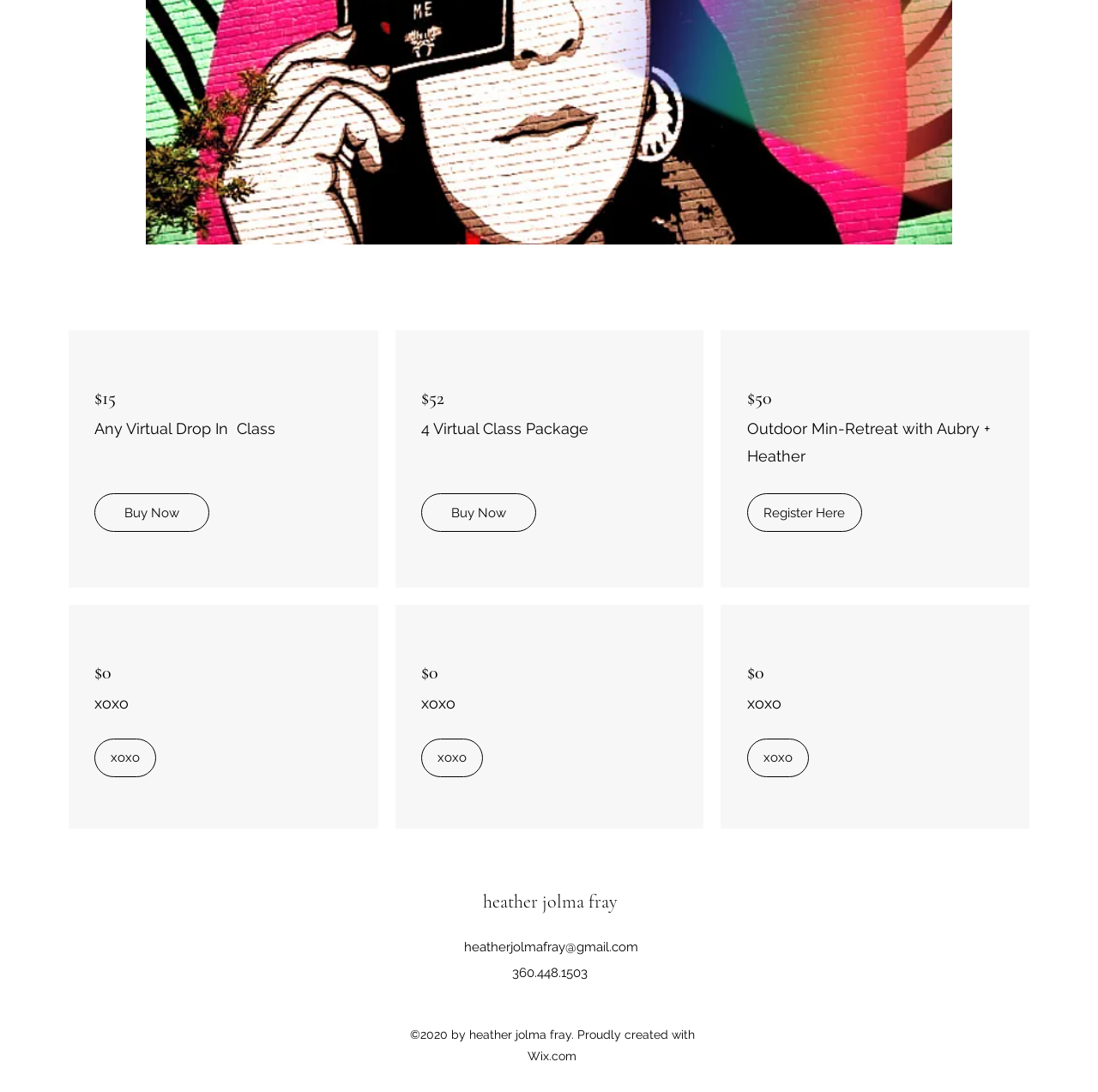Pinpoint the bounding box coordinates of the clickable element to carry out the following instruction: "Visit heather jolma fray's homepage."

[0.44, 0.815, 0.562, 0.836]